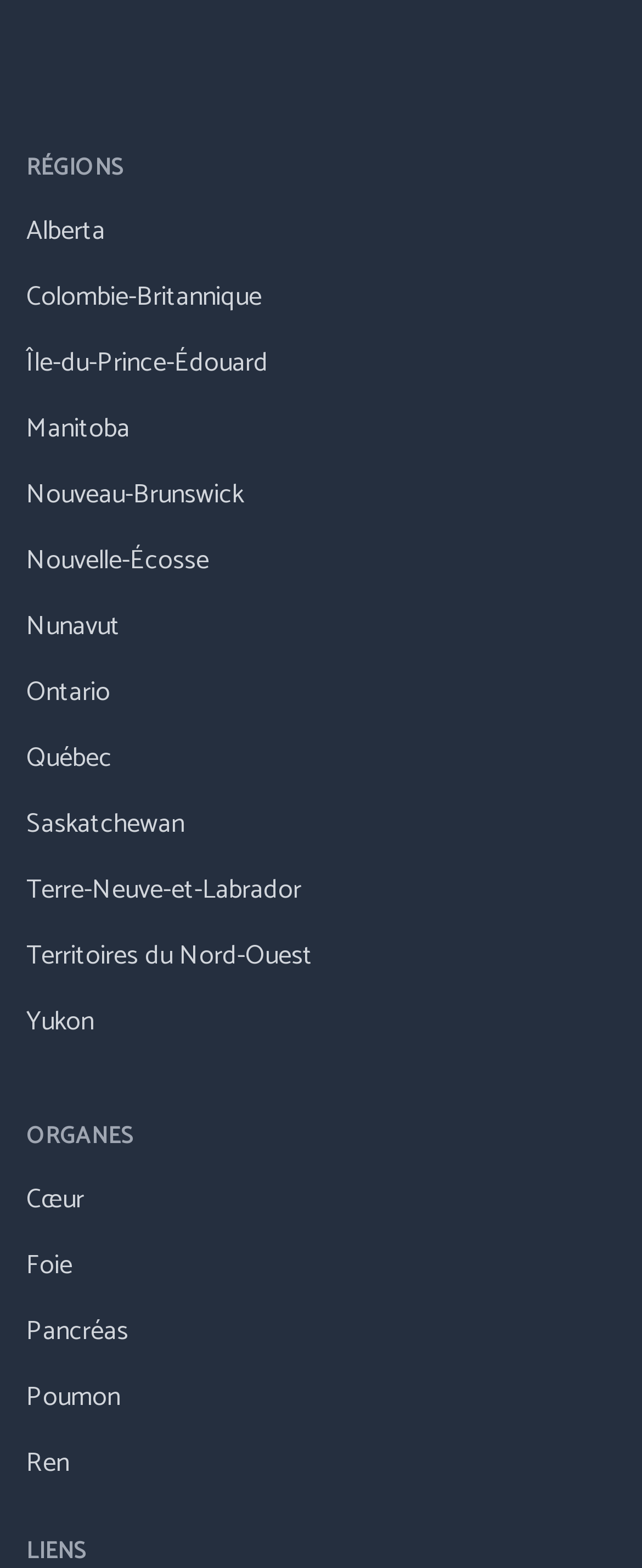Based on the image, give a detailed response to the question: What is the first region listed?

The first region listed is Alberta, which is the first link element under the 'RÉGIONS' heading.